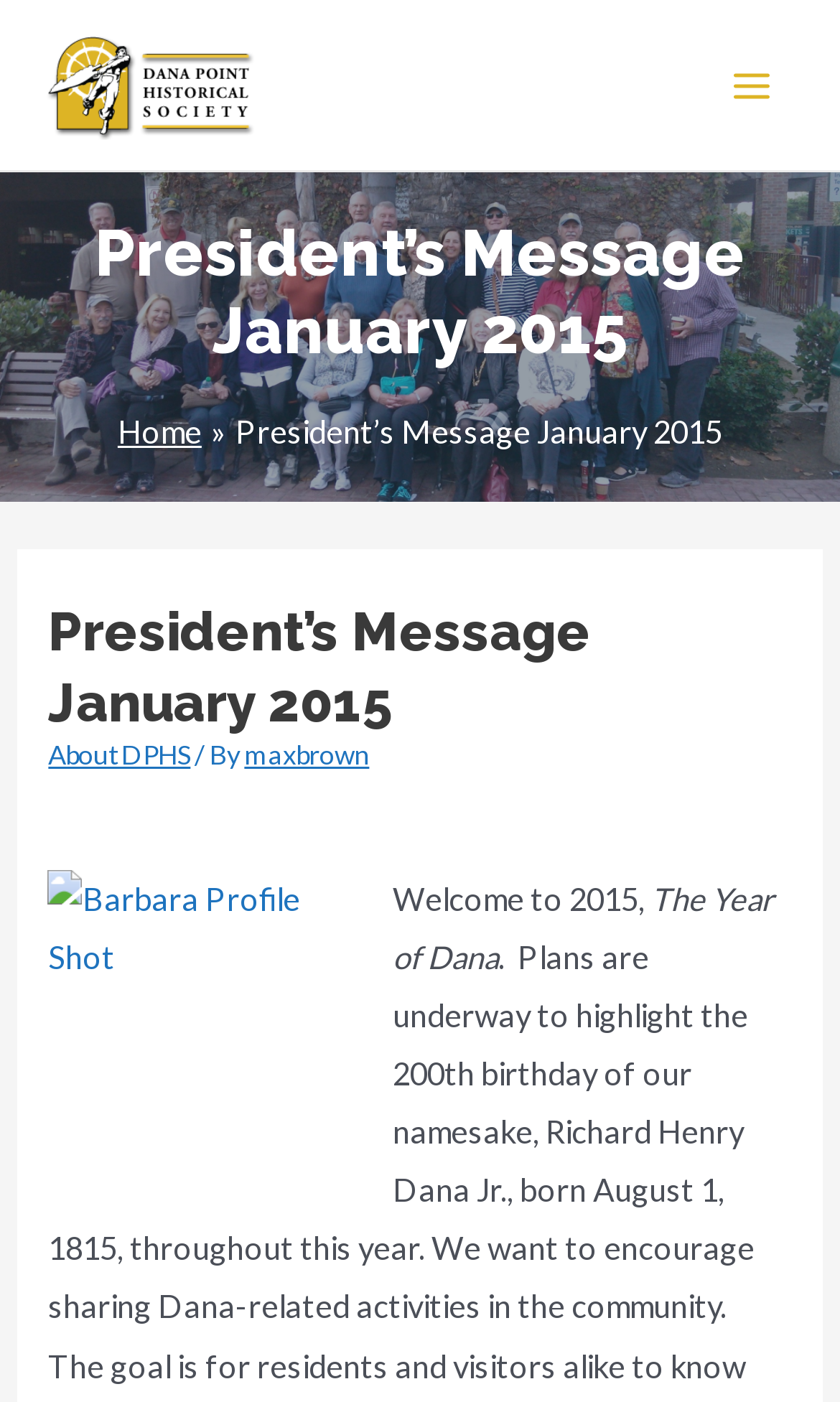Please provide a brief answer to the question using only one word or phrase: 
Is there a profile picture in the president's message?

Yes